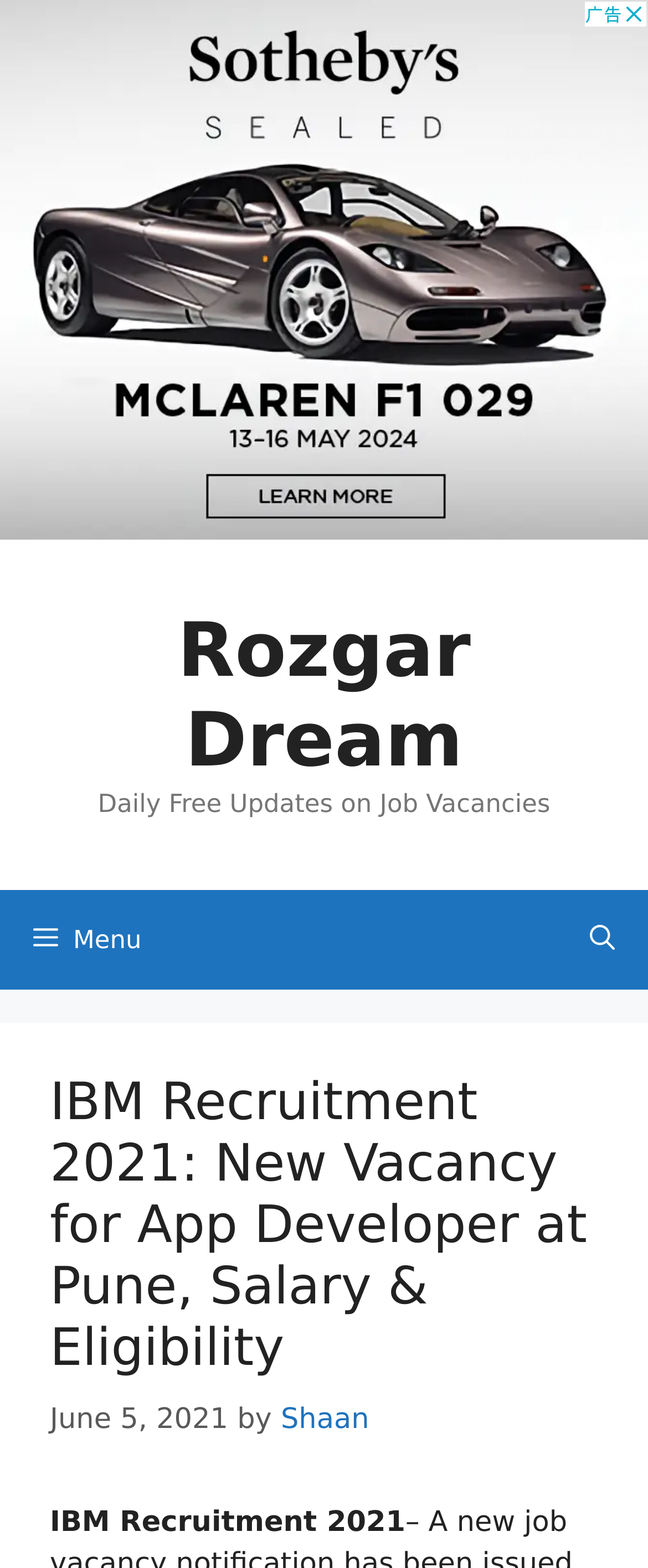Respond to the following query with just one word or a short phrase: 
Who is the author of the article?

Shaan